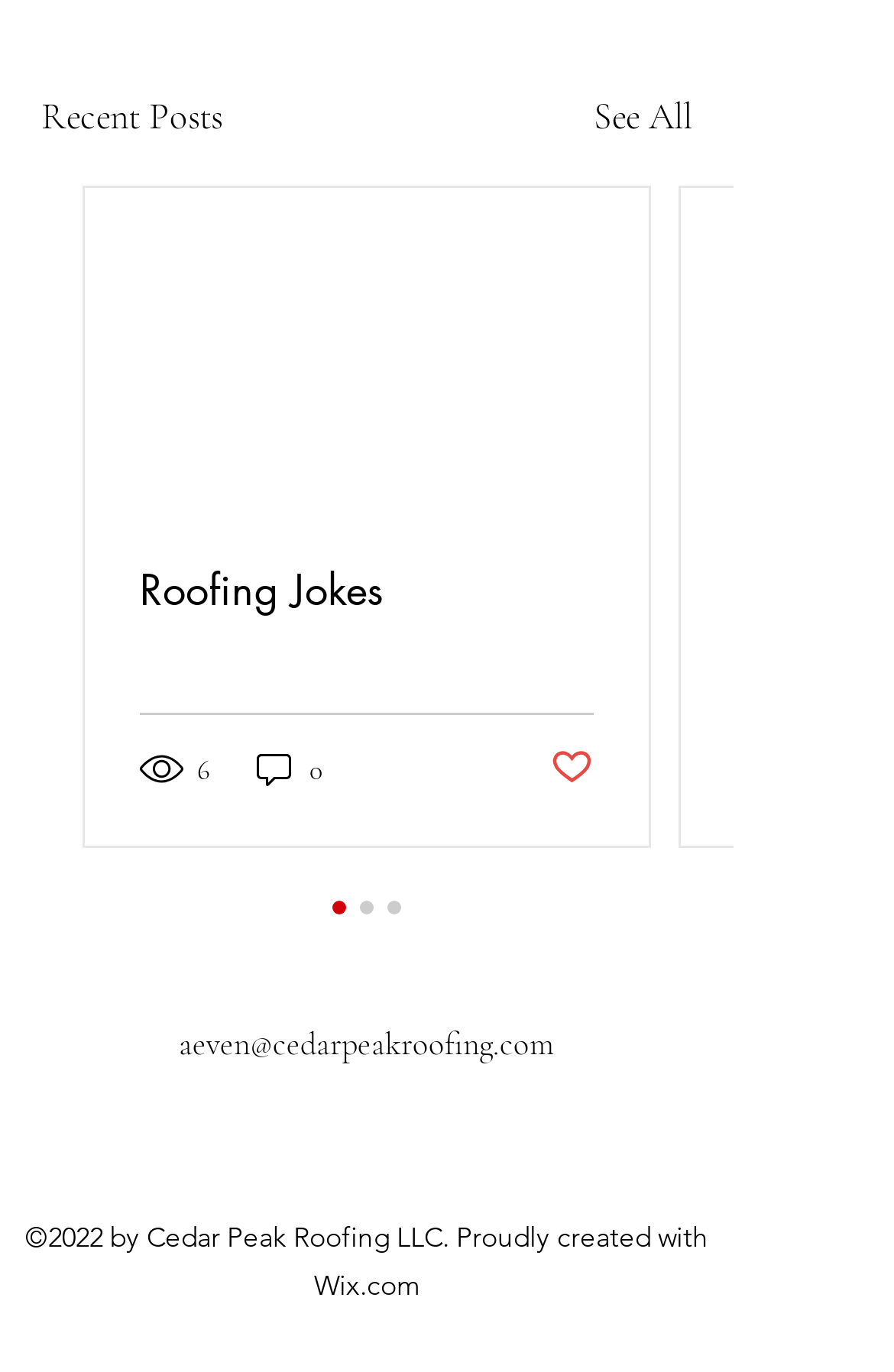Locate the coordinates of the bounding box for the clickable region that fulfills this instruction: "Visit Facebook page".

[0.385, 0.817, 0.474, 0.875]